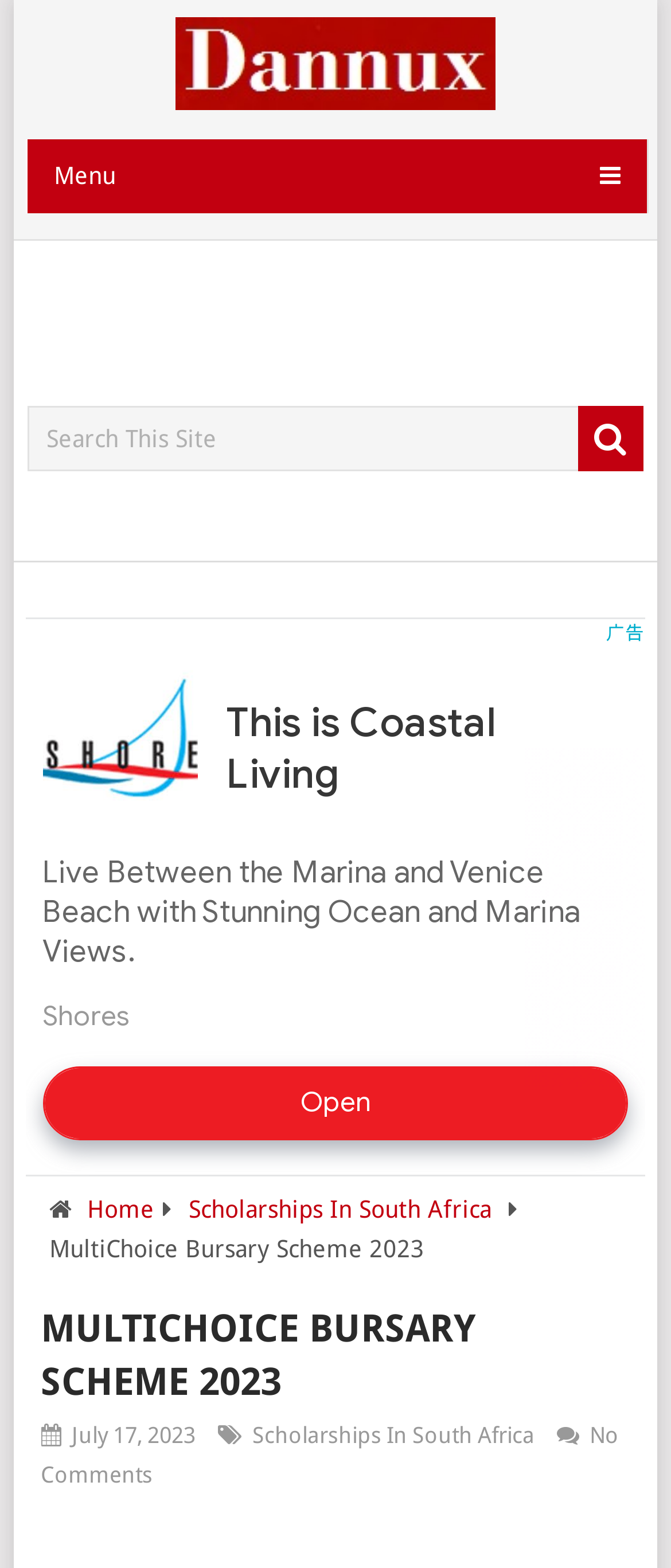Determine the bounding box coordinates for the UI element with the following description: "rustic ranch texas". The coordinates should be four float numbers between 0 and 1, represented as [left, top, right, bottom].

None